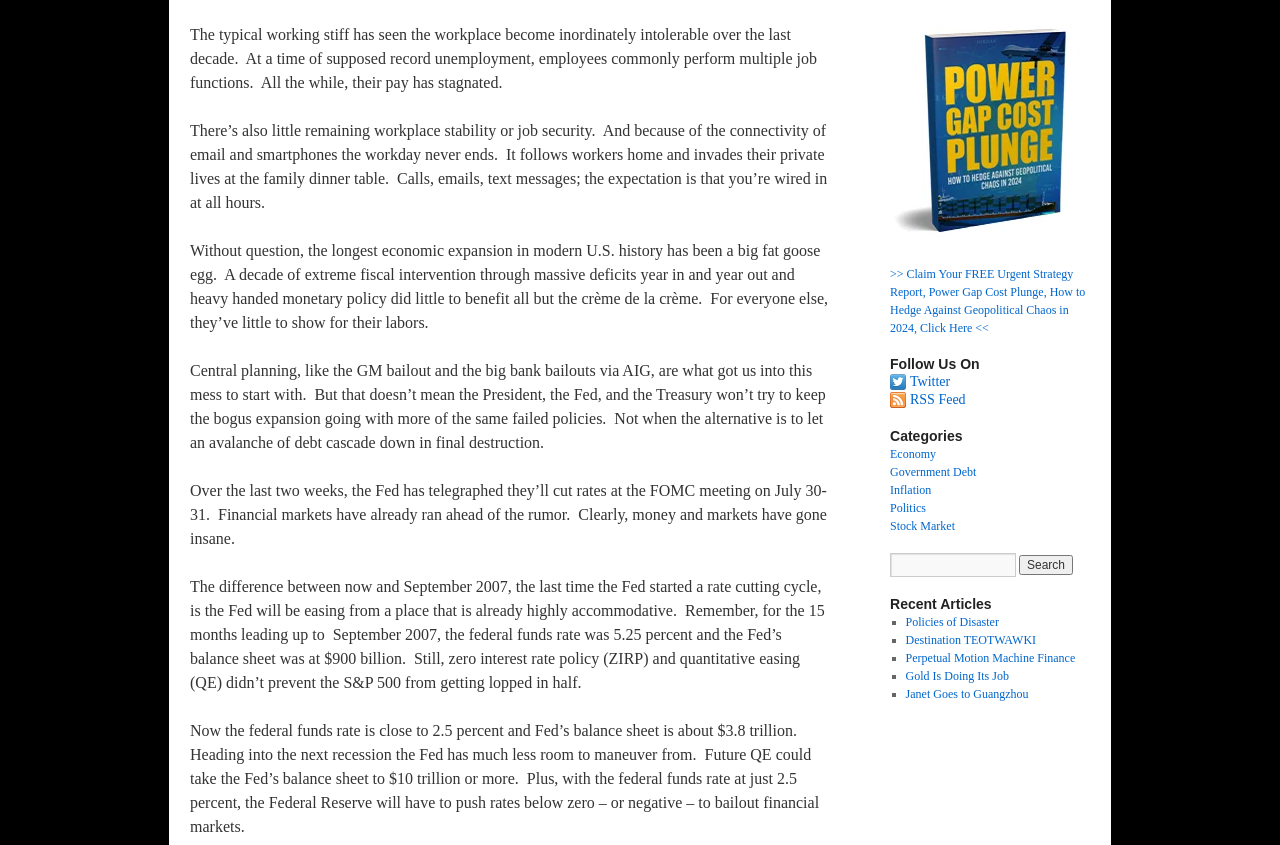Respond to the following query with just one word or a short phrase: 
What is the author's opinion on the current economic situation?

Negative